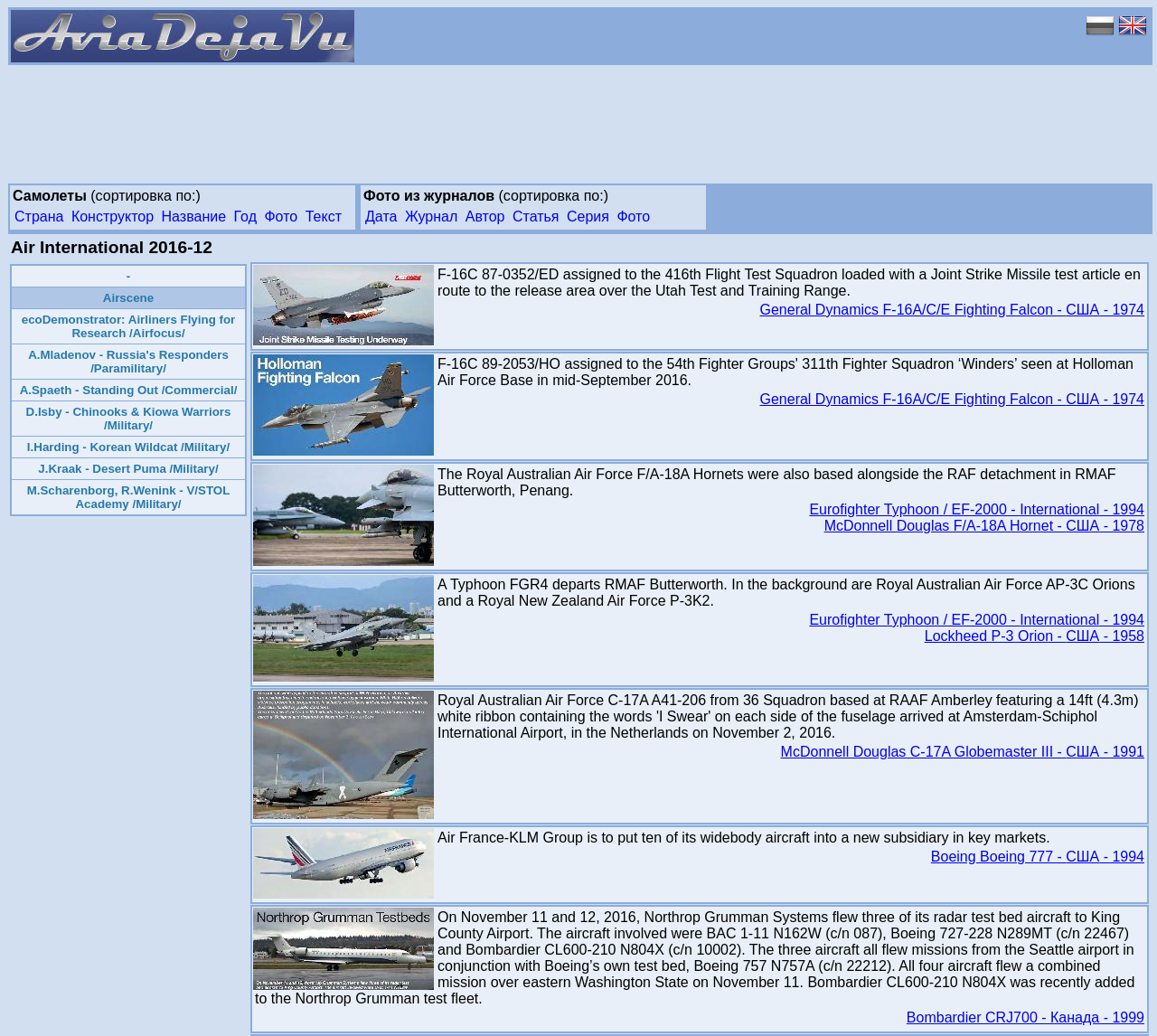Answer briefly with one word or phrase:
How many images are there on this webpage?

7